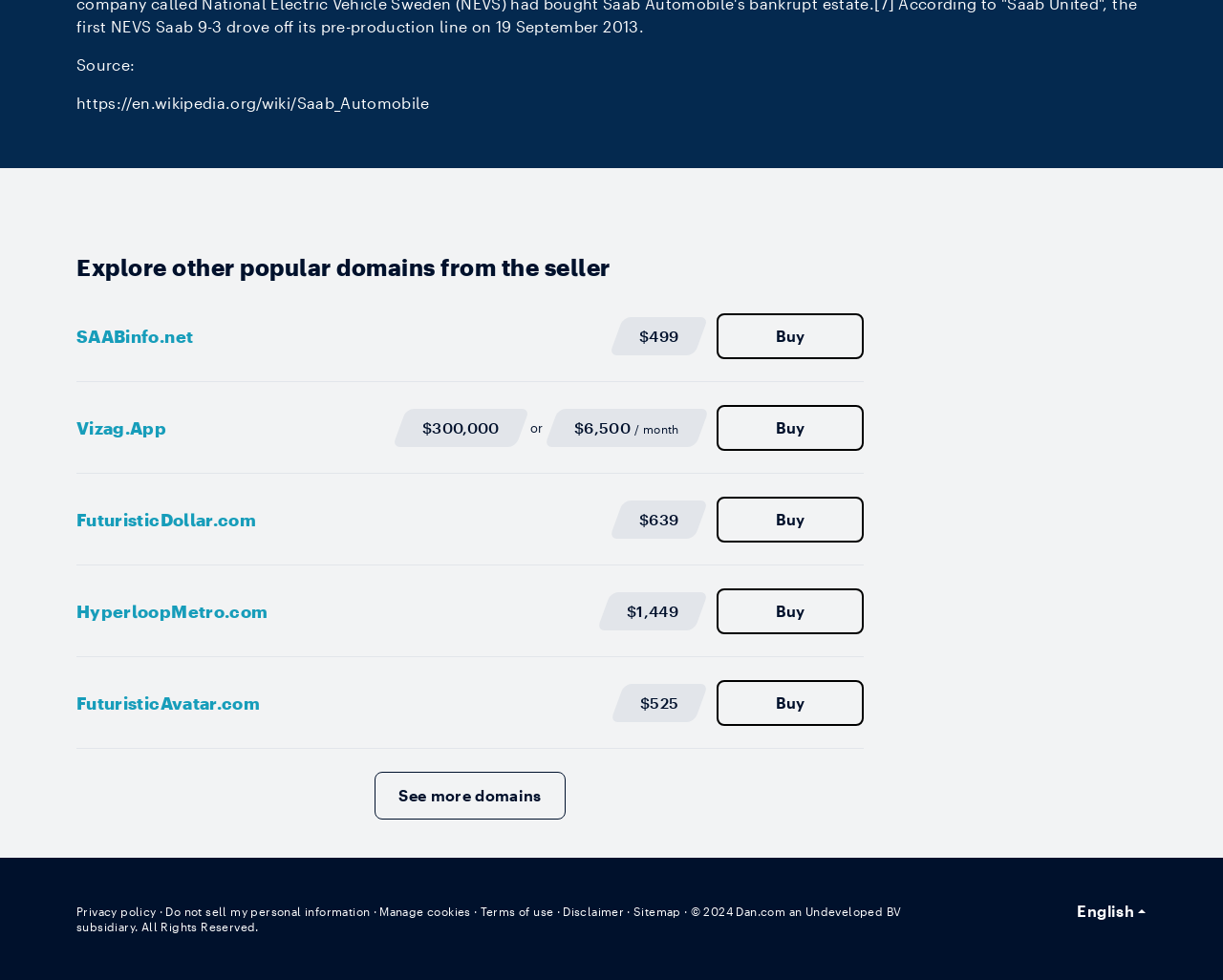Carefully examine the image and provide an in-depth answer to the question: How many 'Buy' links are there on this page?

I counted the number of links with the text 'Buy', and found that there are four of them, each corresponding to a different domain.